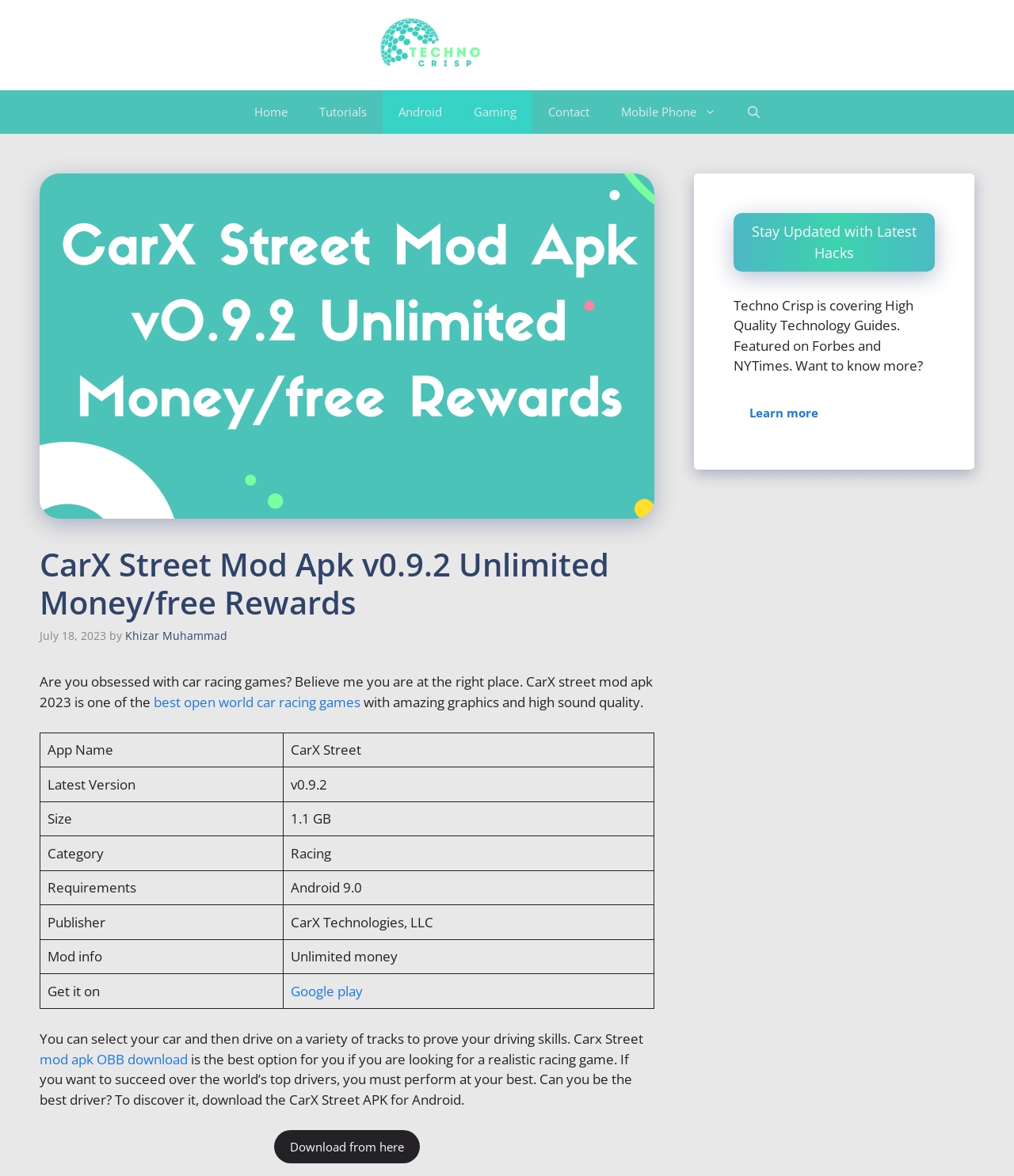Respond to the following query with just one word or a short phrase: 
What is the size of the game?

1.1 GB